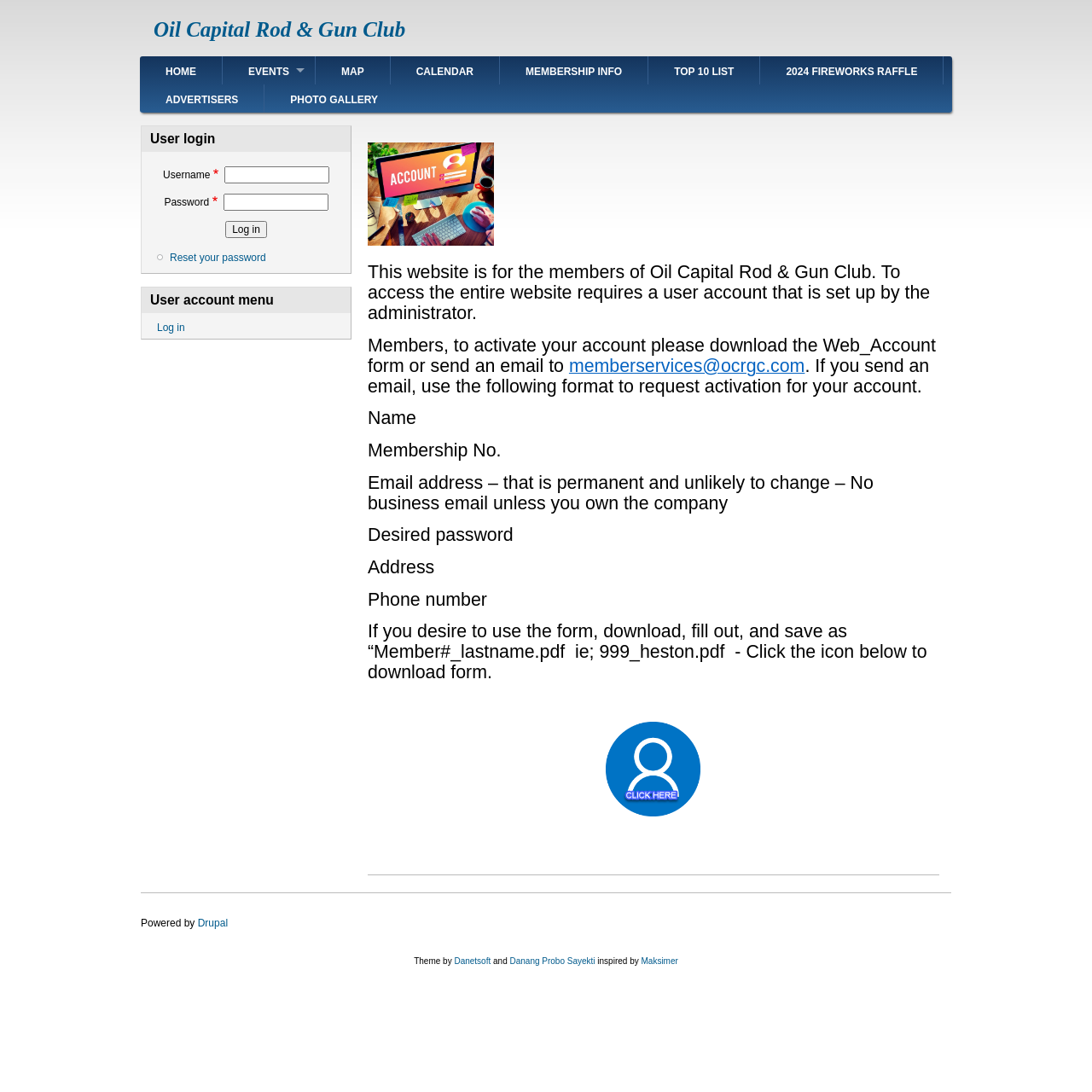Provide the bounding box coordinates of the section that needs to be clicked to accomplish the following instruction: "Enter username."

[0.205, 0.152, 0.302, 0.168]